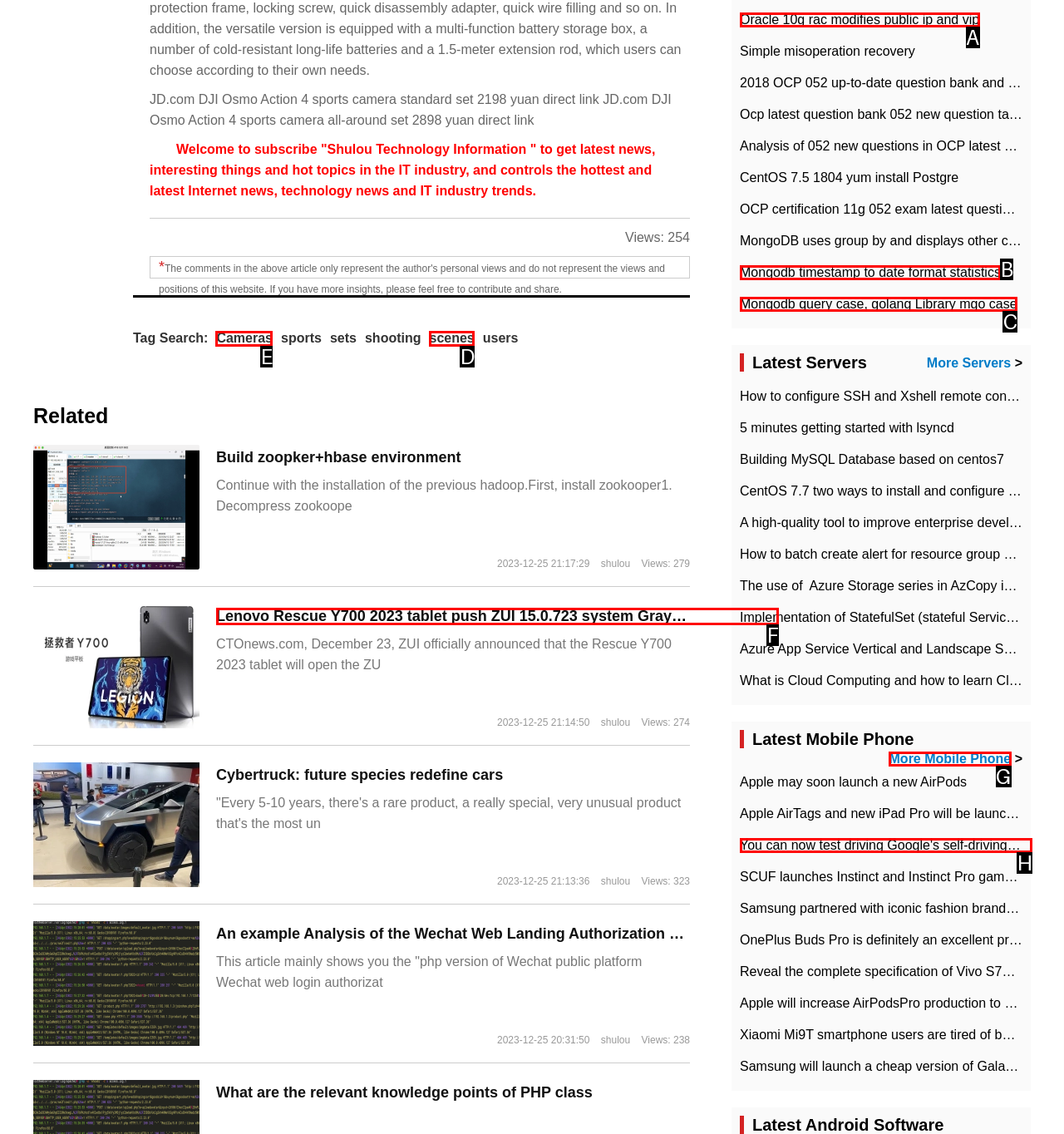Please identify the correct UI element to click for the task: Click on 'Cameras' Respond with the letter of the appropriate option.

E